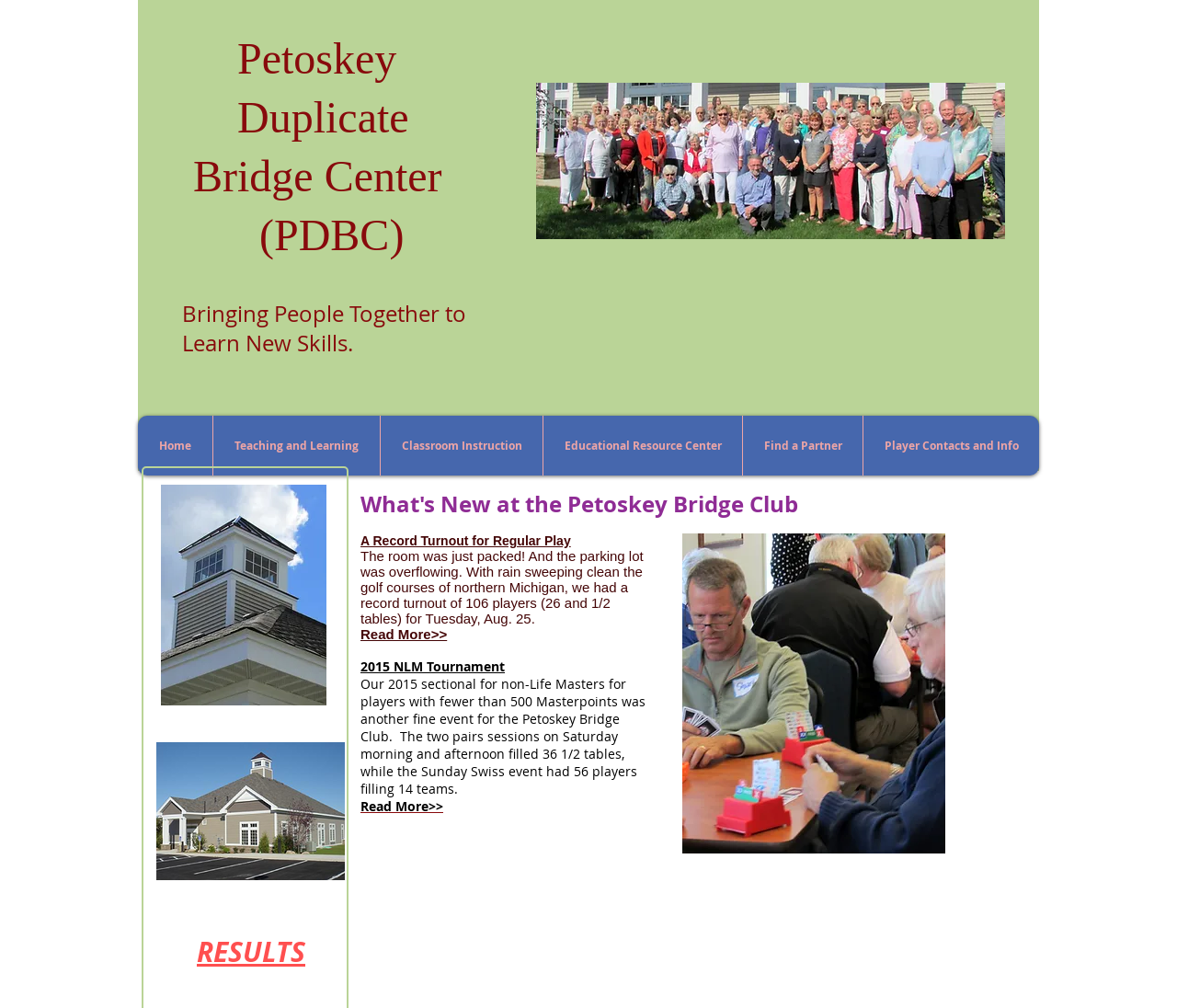Generate the title text from the webpage.

     Petoskey           Duplicate   Bridge Center
       (PDBC) 